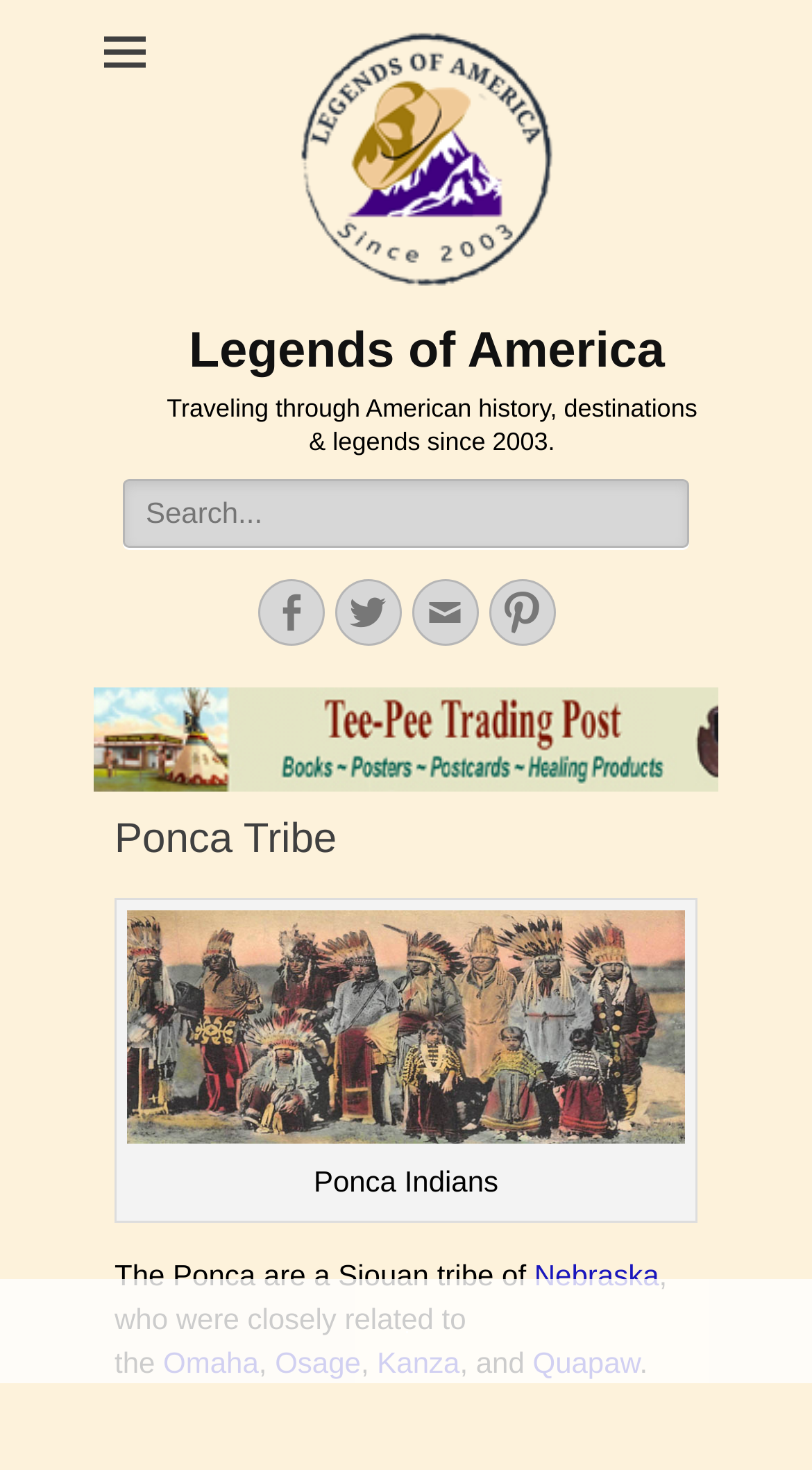What is the state mentioned in the description of the Ponca tribe?
Analyze the screenshot and provide a detailed answer to the question.

The webpage describes the Ponca tribe as 'a Siouan tribe of Nebraska', which indicates that Nebraska is the state associated with the tribe.